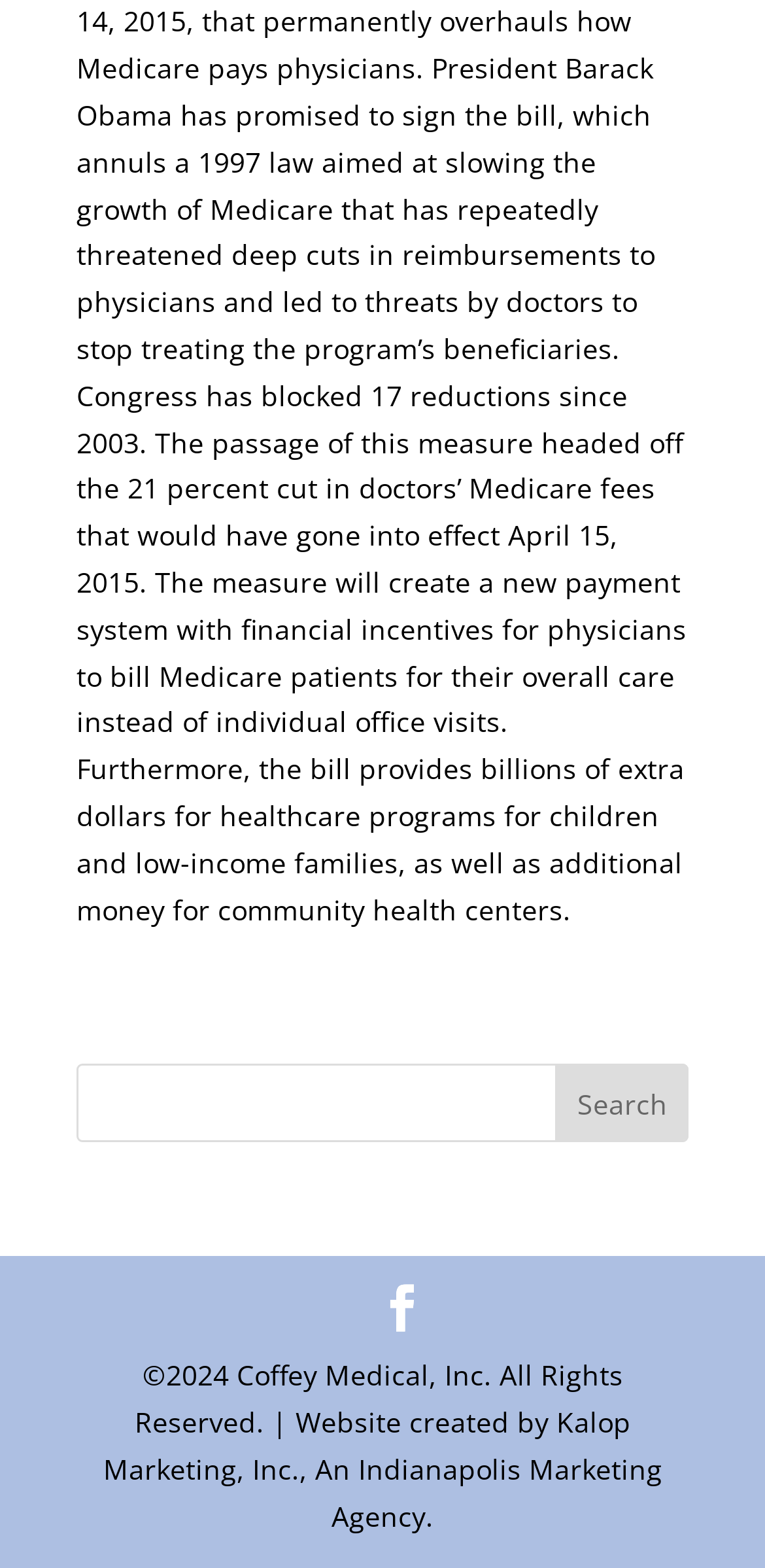Based on the element description: "value="Search"", identify the bounding box coordinates for this UI element. The coordinates must be four float numbers between 0 and 1, listed as [left, top, right, bottom].

[0.727, 0.679, 0.9, 0.729]